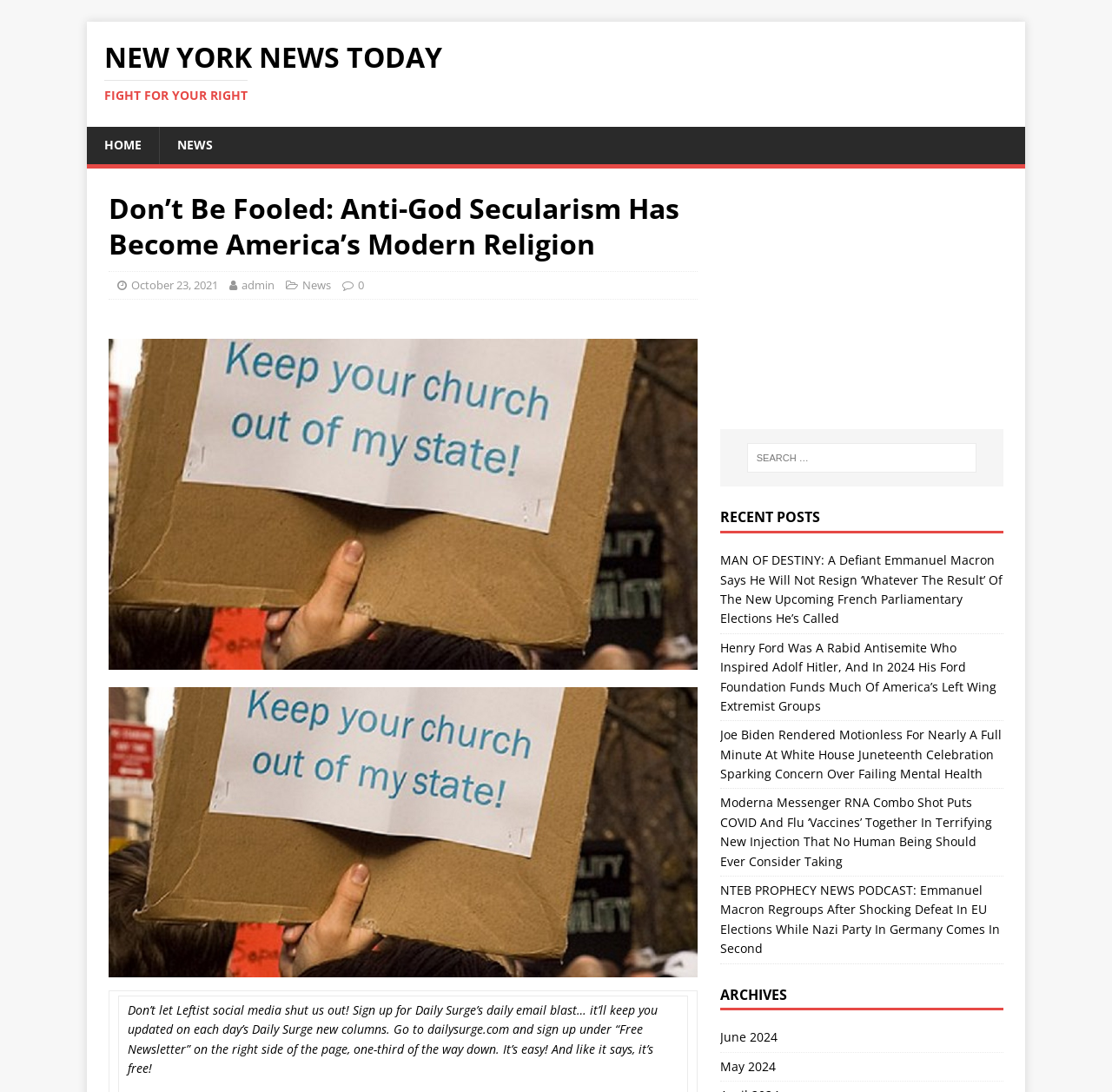Identify the main heading from the webpage and provide its text content.

Don’t Be Fooled: Anti-God Secularism Has Become America’s Modern Religion